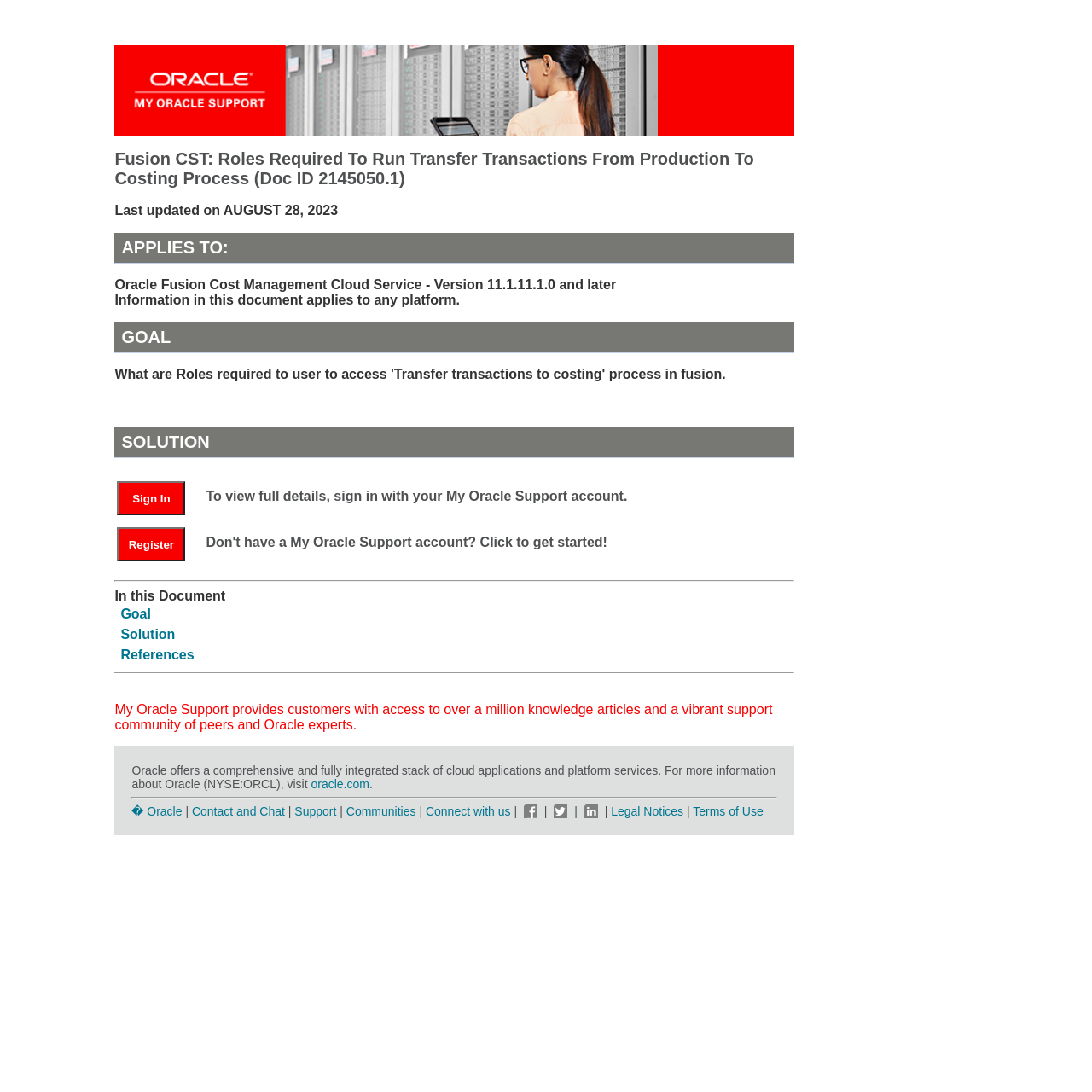Please find and give the text of the main heading on the webpage.

Fusion CST: Roles Required To Run Transfer Transactions From Production To Costing Process (Doc ID 2145050.1)